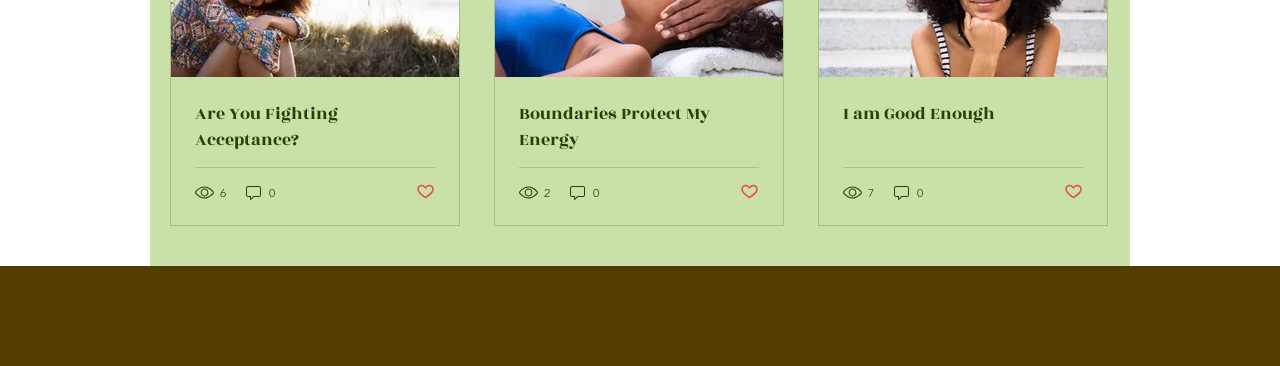Identify the bounding box coordinates for the UI element described as: "0".

[0.191, 0.5, 0.216, 0.551]